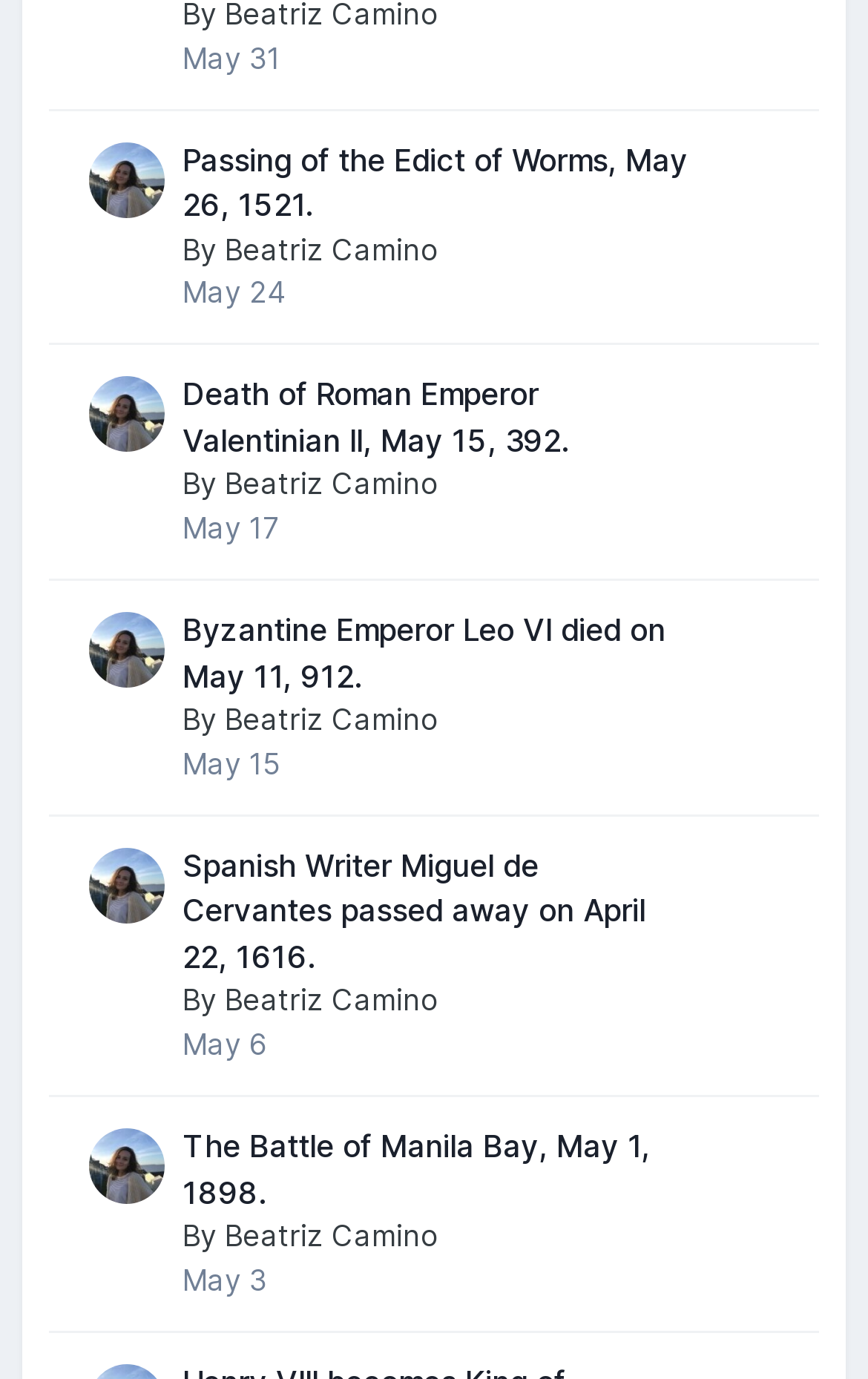Please specify the bounding box coordinates of the region to click in order to perform the following instruction: "View the profile of Beatriz Camino".

[0.103, 0.102, 0.19, 0.157]